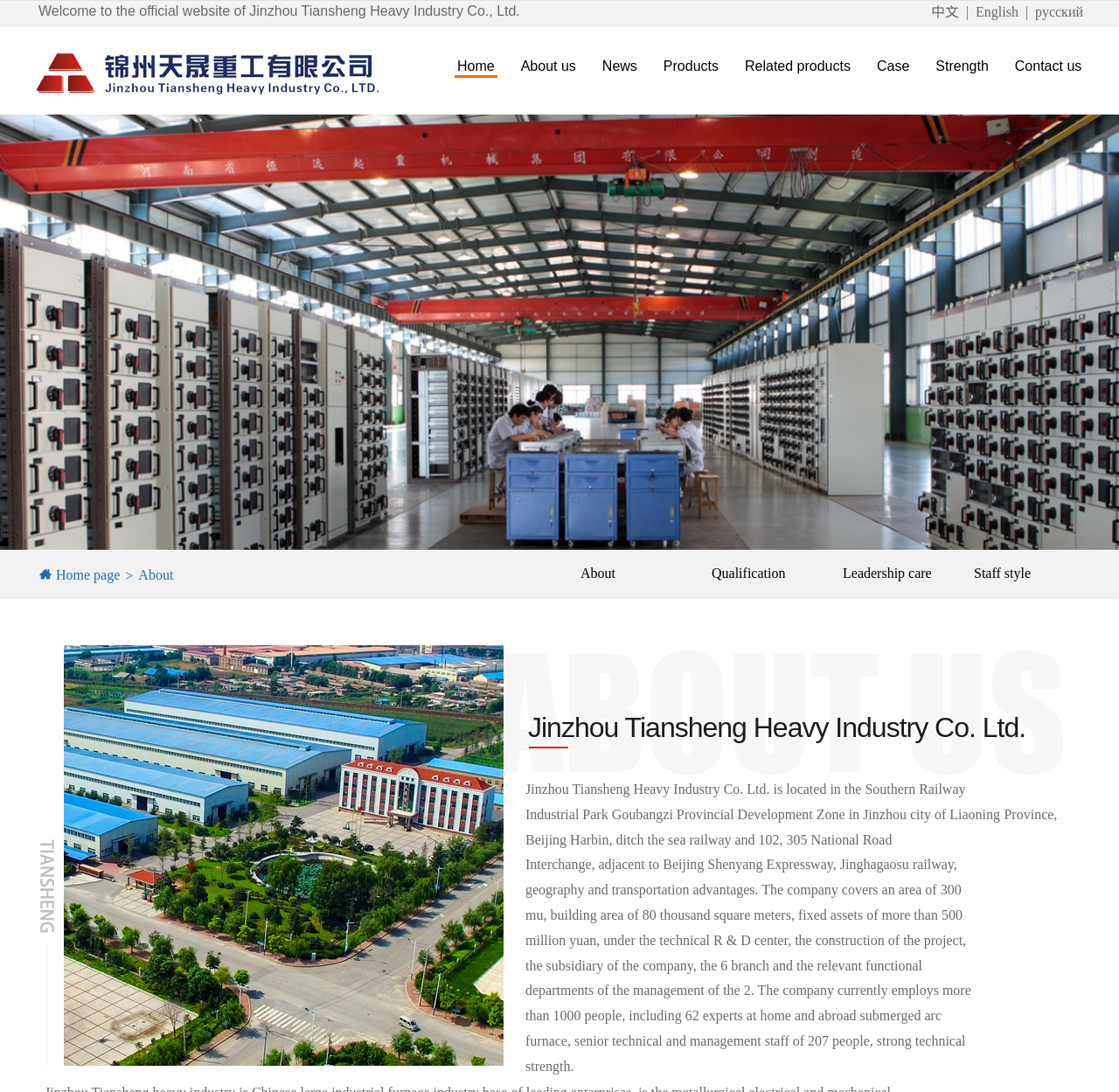What is the company name?
Please give a detailed and elaborate answer to the question based on the image.

The company name can be found in the static text element at the top of the webpage, which reads 'Welcome to the official website of Jinzhou Tiansheng Heavy Industry Co., Ltd.' and also in the static text element at the bottom of the webpage, which reads 'Jinzhou Tiansheng Heavy Industry Co. Ltd.'